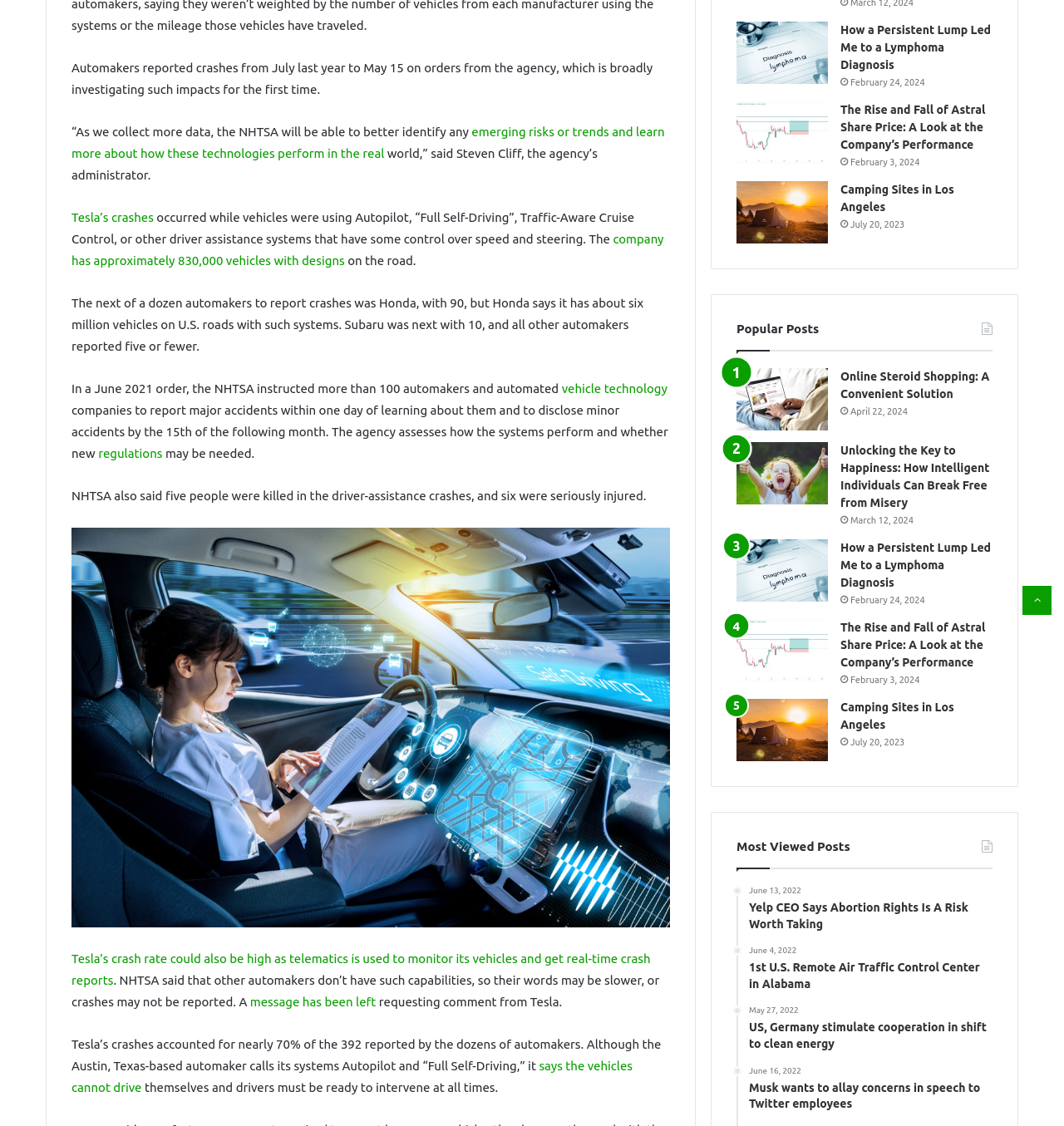Using the element description provided, determine the bounding box coordinates in the format (top-left x, top-left y, bottom-right x, bottom-right y). Ensure that all values are floating point numbers between 0 and 1. Element description: OS Templates

None